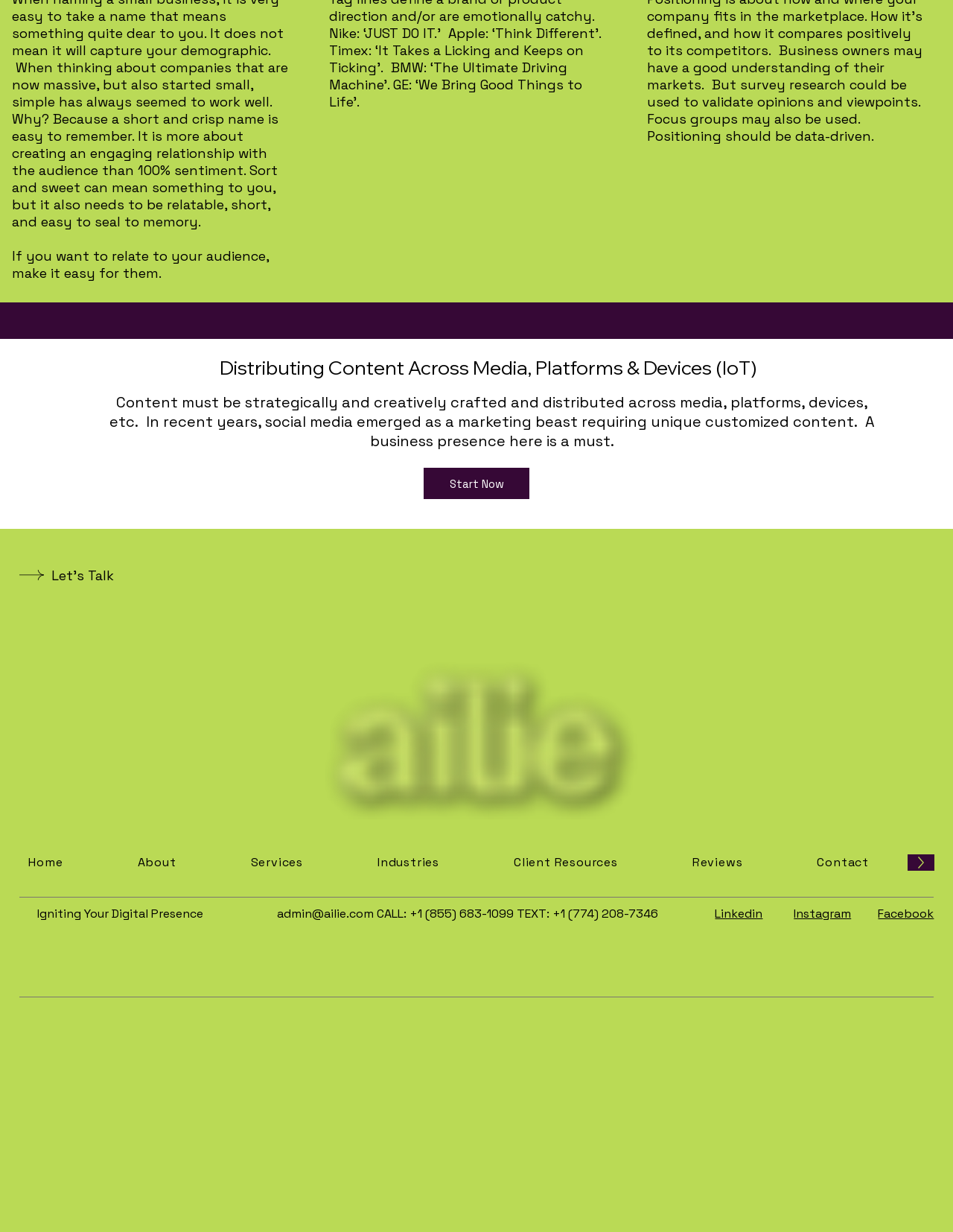Find the bounding box of the UI element described as follows: "Contact".

[0.857, 0.693, 0.912, 0.707]